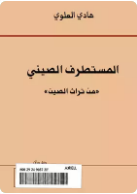Explain the image thoroughly, highlighting all key elements.

The image features the cover of a book titled "المستحضر الصيني" (The Chinese Remedy), authored by هادي المطيري (Hadi Al-Mutairi). The cover design is simple and predominantly beige, showcasing the title prominently in Arabic, with a subtitle that hints at its thematic focus. The lower portion of the cover displays a barcode, indicating it is likely intended for sale or library usage. This book appears to explore topics related to Chinese remedies, potentially discussing traditional medicinal practices or remedies derived from Chinese culture. The straightforward design may appeal to readers interested in health, wellness, or alternative medicine with a focus on Chinese methodologies.